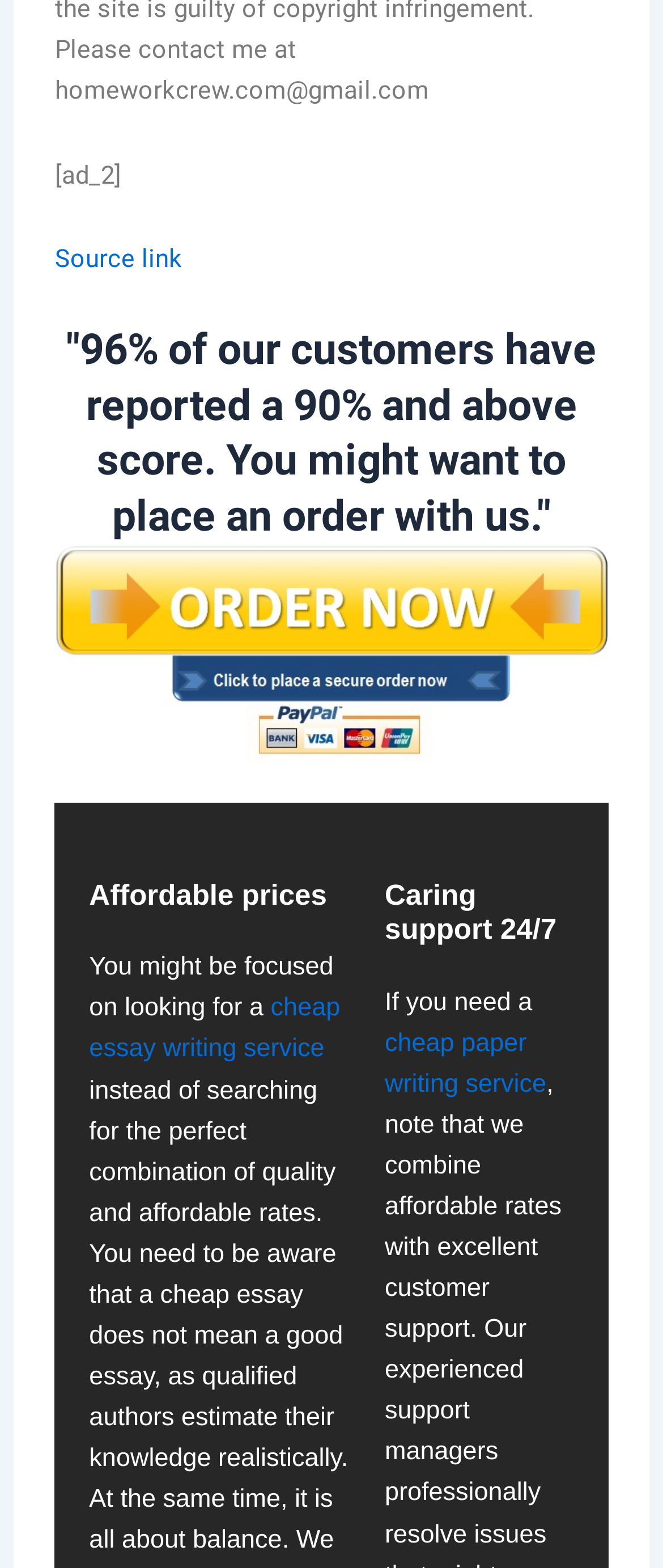Give a short answer using one word or phrase for the question:
What is the benefit of the essay writing service?

Affordable prices